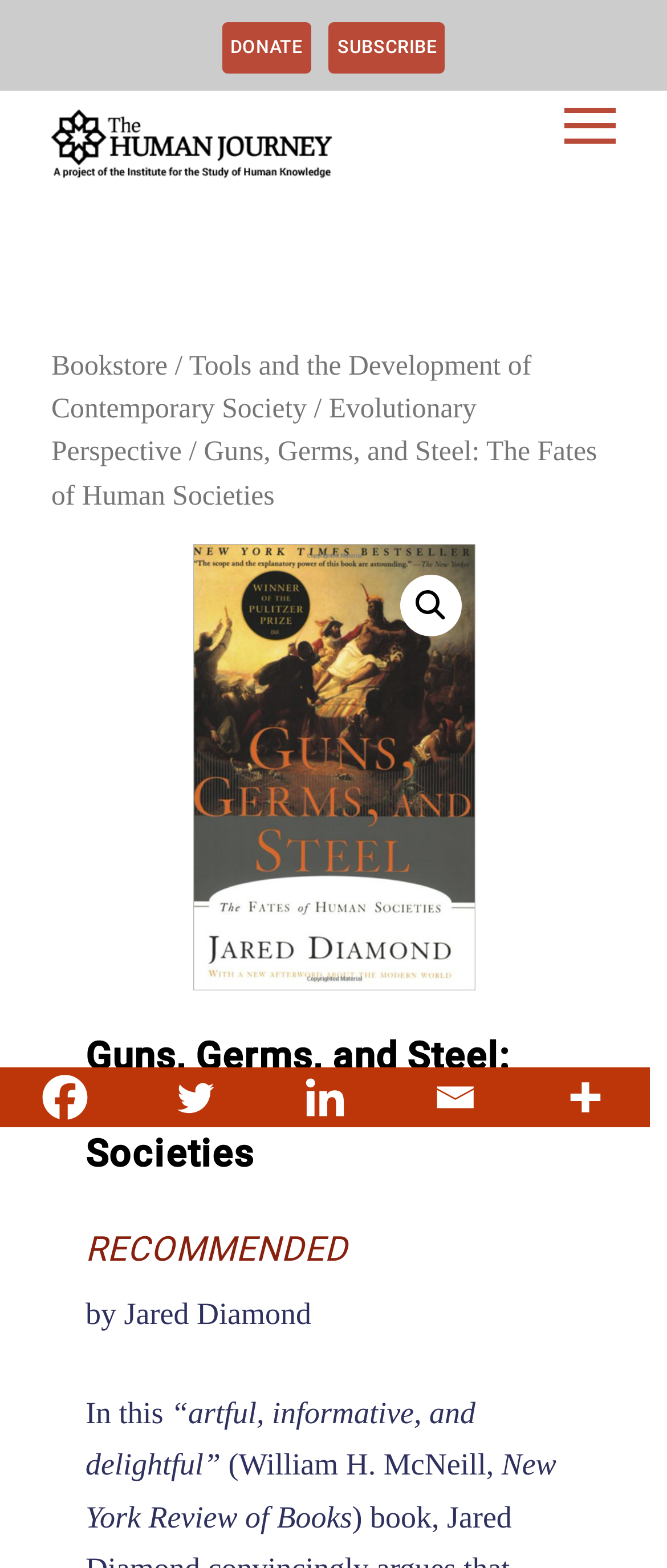What is the main heading of this webpage? Please extract and provide it.

Guns, Germs, and Steel: The Fates of Human Societies